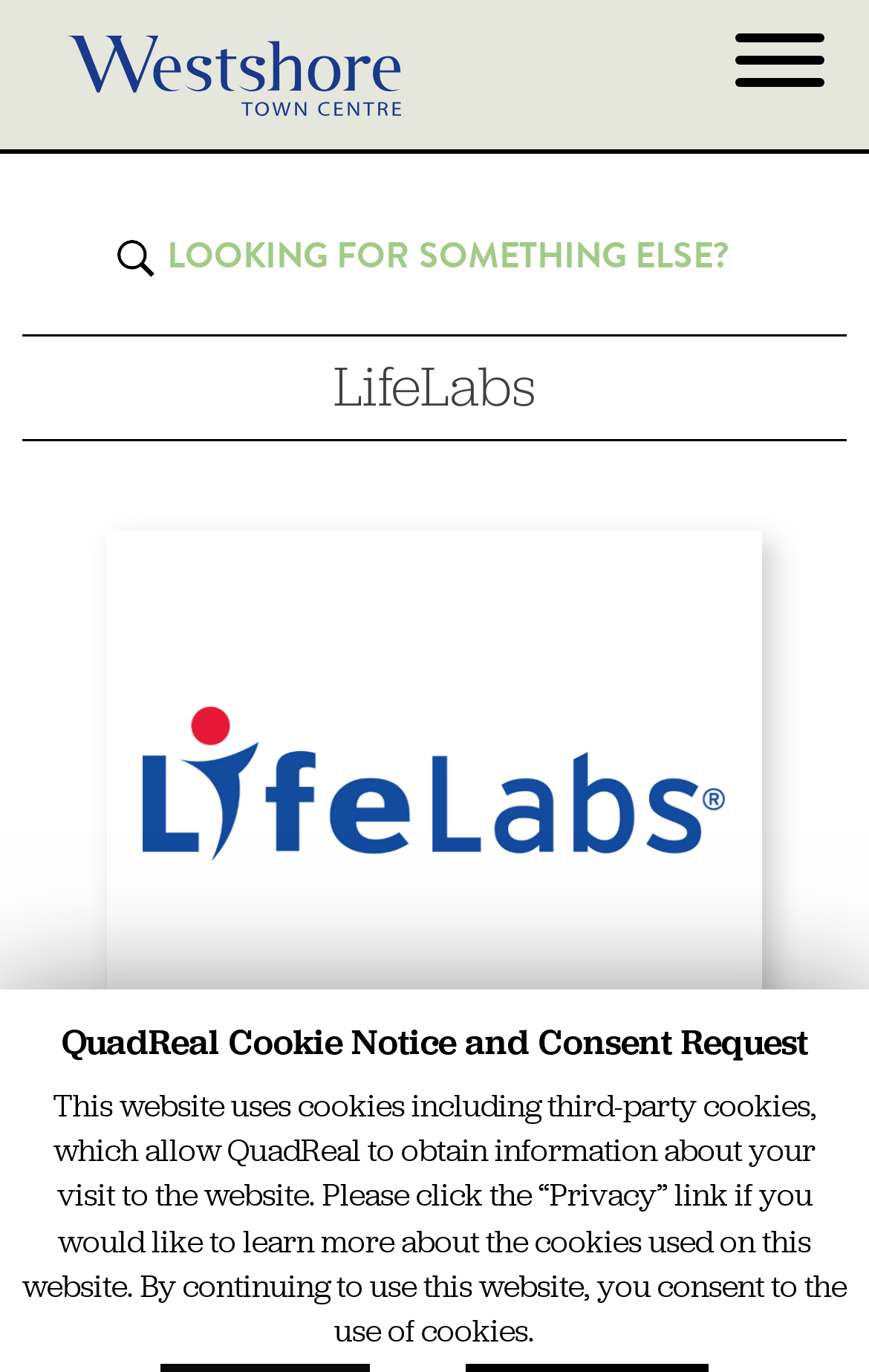What is the name of the clinic?
Please provide a comprehensive and detailed answer to the question.

I found the name of the clinic by looking at the link at the top of the page which says 'Westshore Town Centre' and also has an image with the same name.